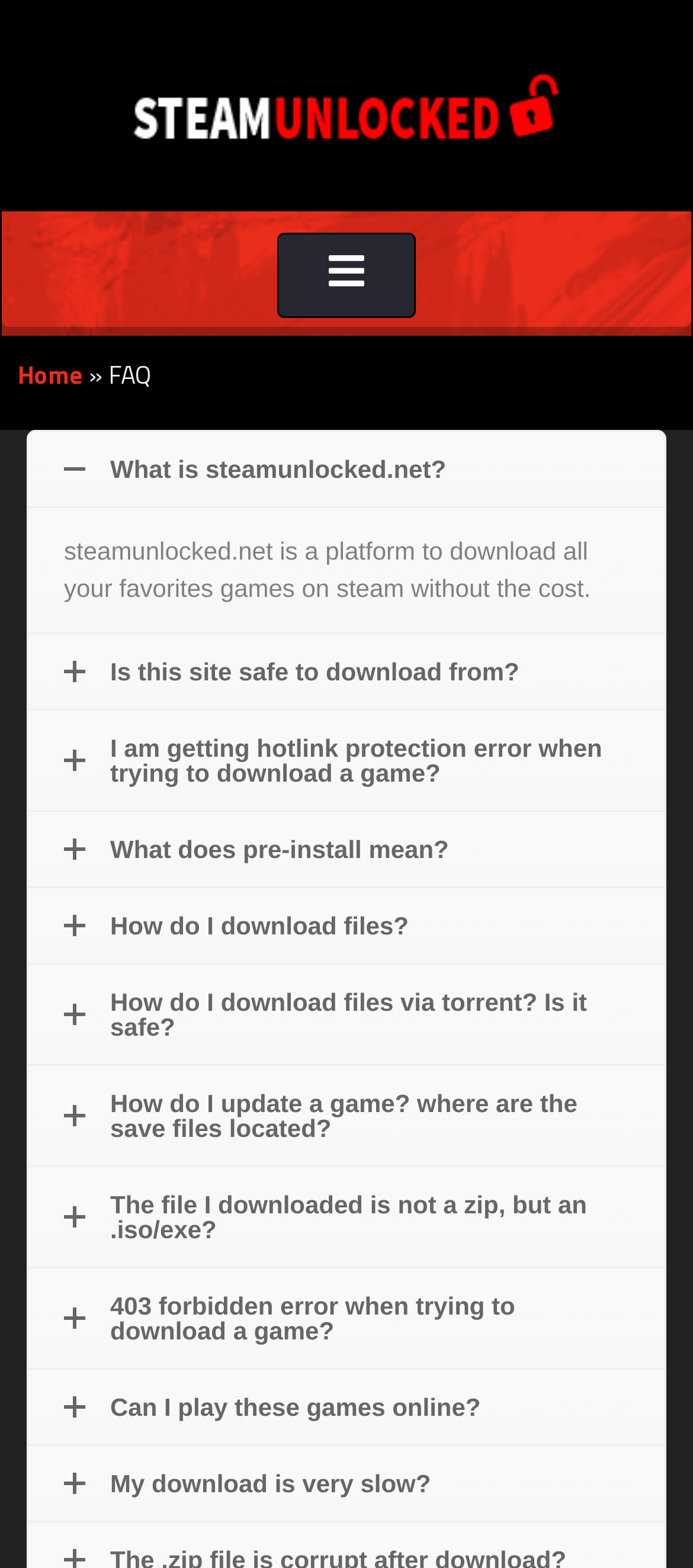Is it safe to download from this site?
We need a detailed and exhaustive answer to the question. Please elaborate.

The webpage does not provide a direct answer to this question, but it does have a FAQ section that addresses the question 'Is this site safe to download from?' which may provide more information.